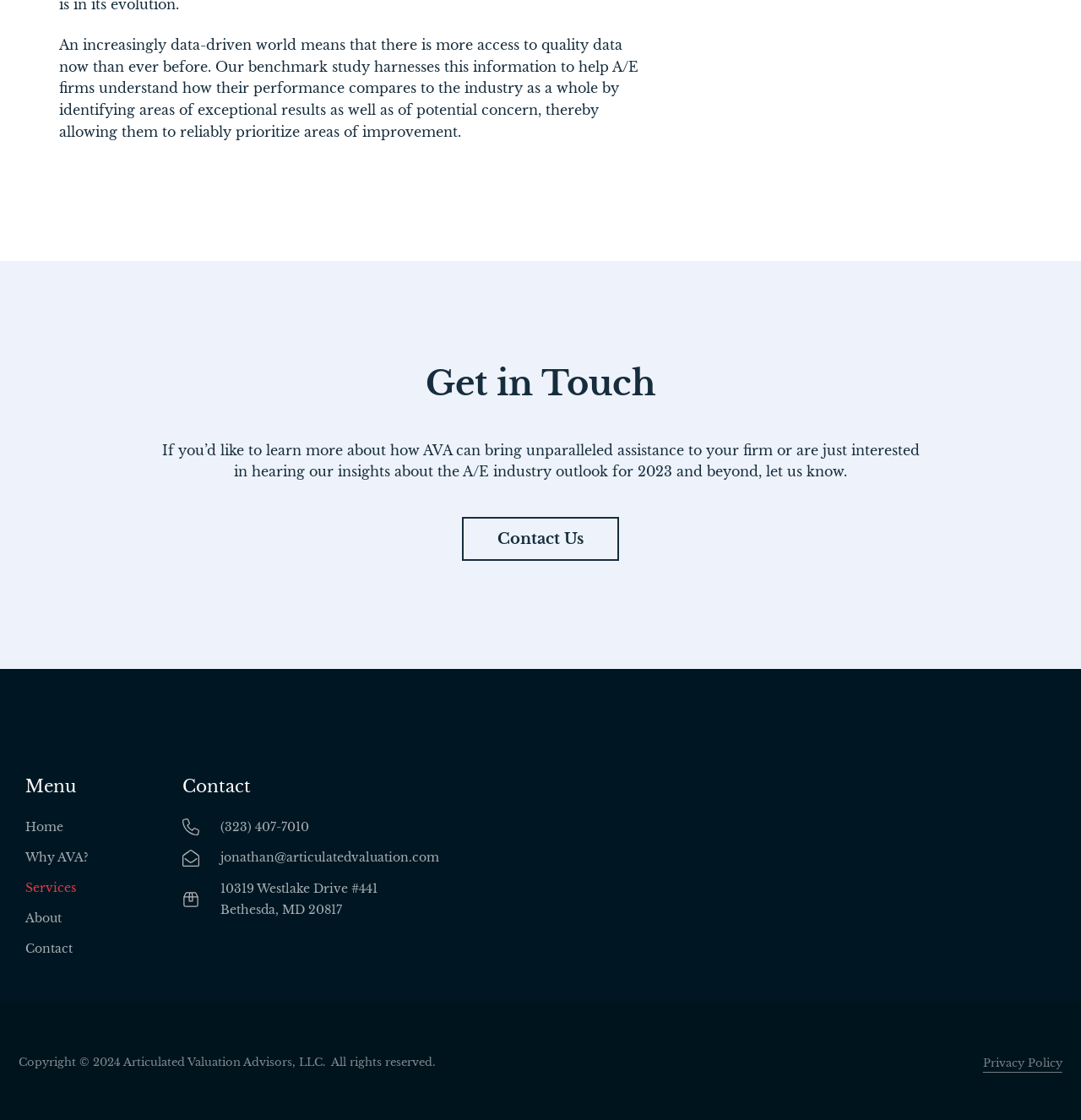Find the bounding box coordinates of the element I should click to carry out the following instruction: "Click 'Privacy Policy'".

[0.909, 0.943, 0.983, 0.955]